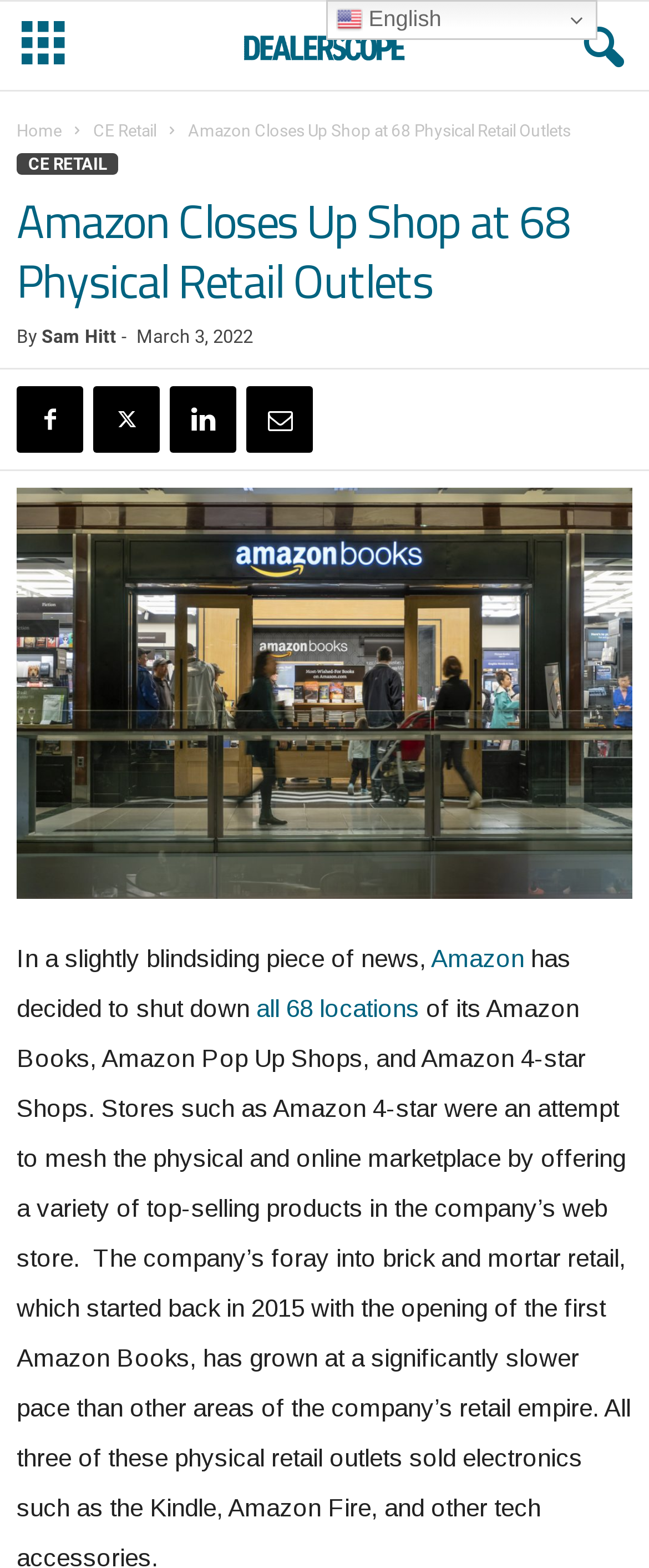Please identify the bounding box coordinates of the area I need to click to accomplish the following instruction: "Click the 'CE RETAIL' link".

[0.026, 0.098, 0.182, 0.111]